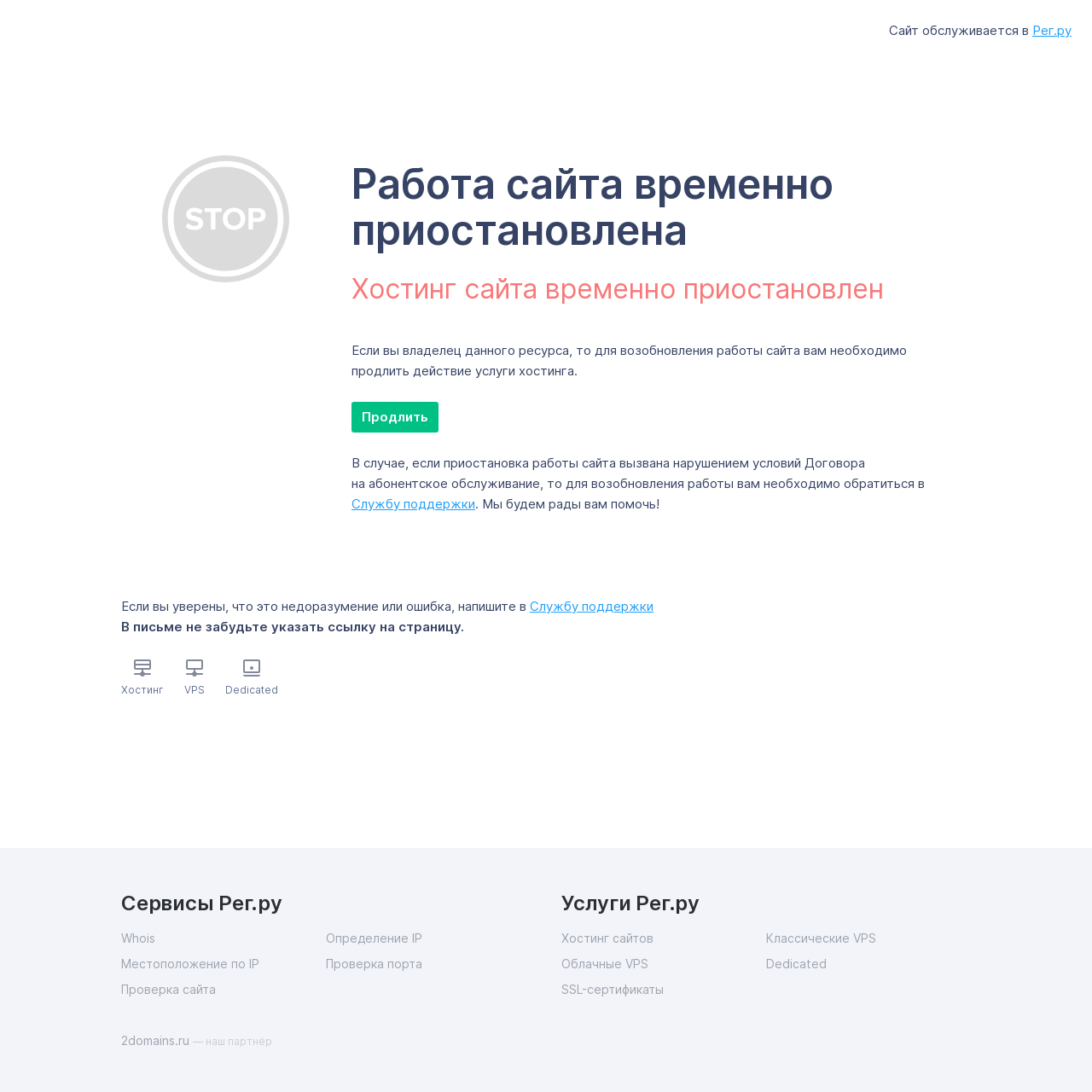Identify the bounding box coordinates of the clickable region required to complete the instruction: "Go to 'Whois'". The coordinates should be given as four float numbers within the range of 0 and 1, i.e., [left, top, right, bottom].

[0.111, 0.85, 0.298, 0.869]